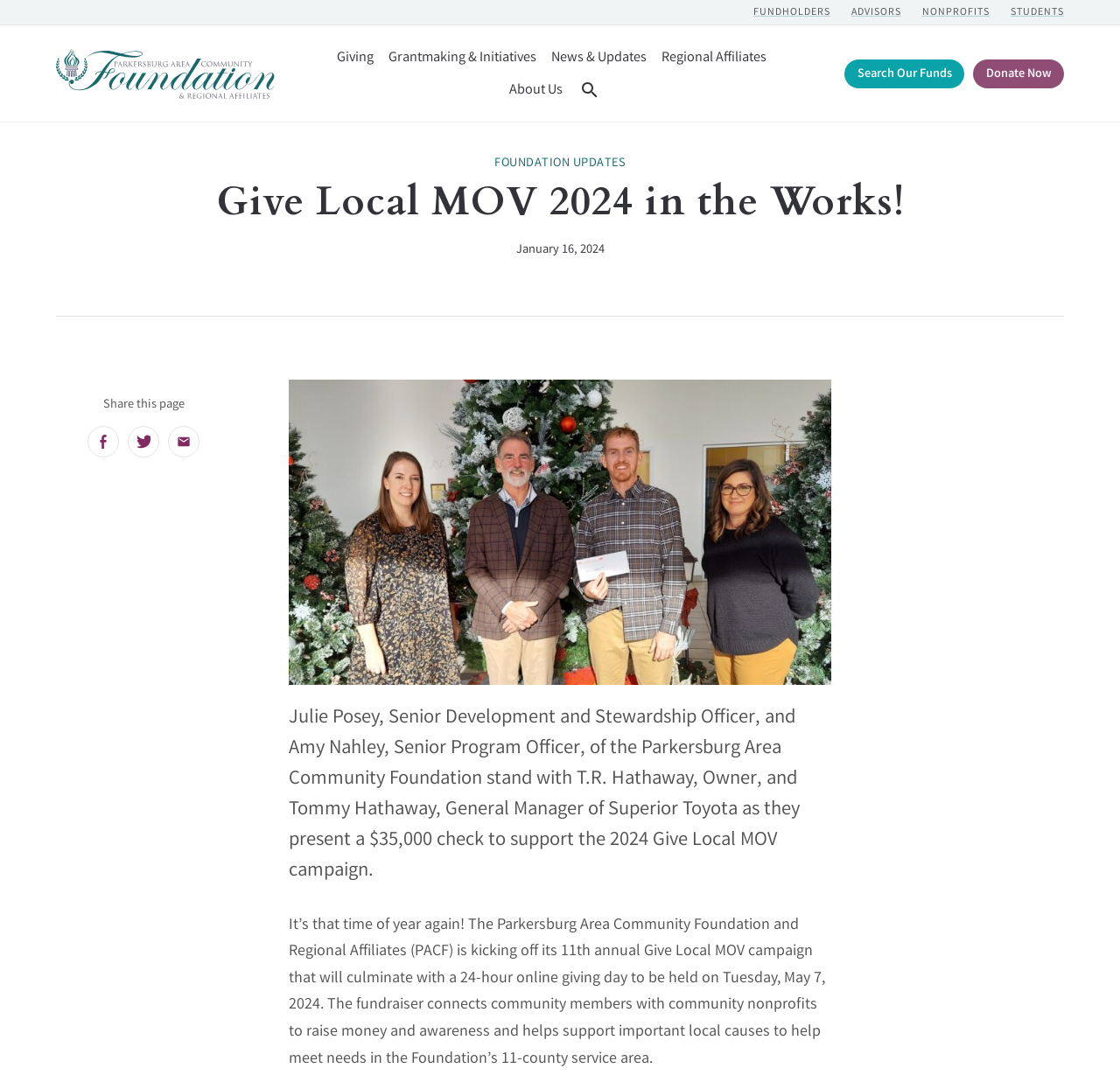Determine the bounding box coordinates for the area that needs to be clicked to fulfill this task: "Search for something". The coordinates must be given as four float numbers between 0 and 1, i.e., [left, top, right, bottom].

[0.516, 0.074, 0.538, 0.093]